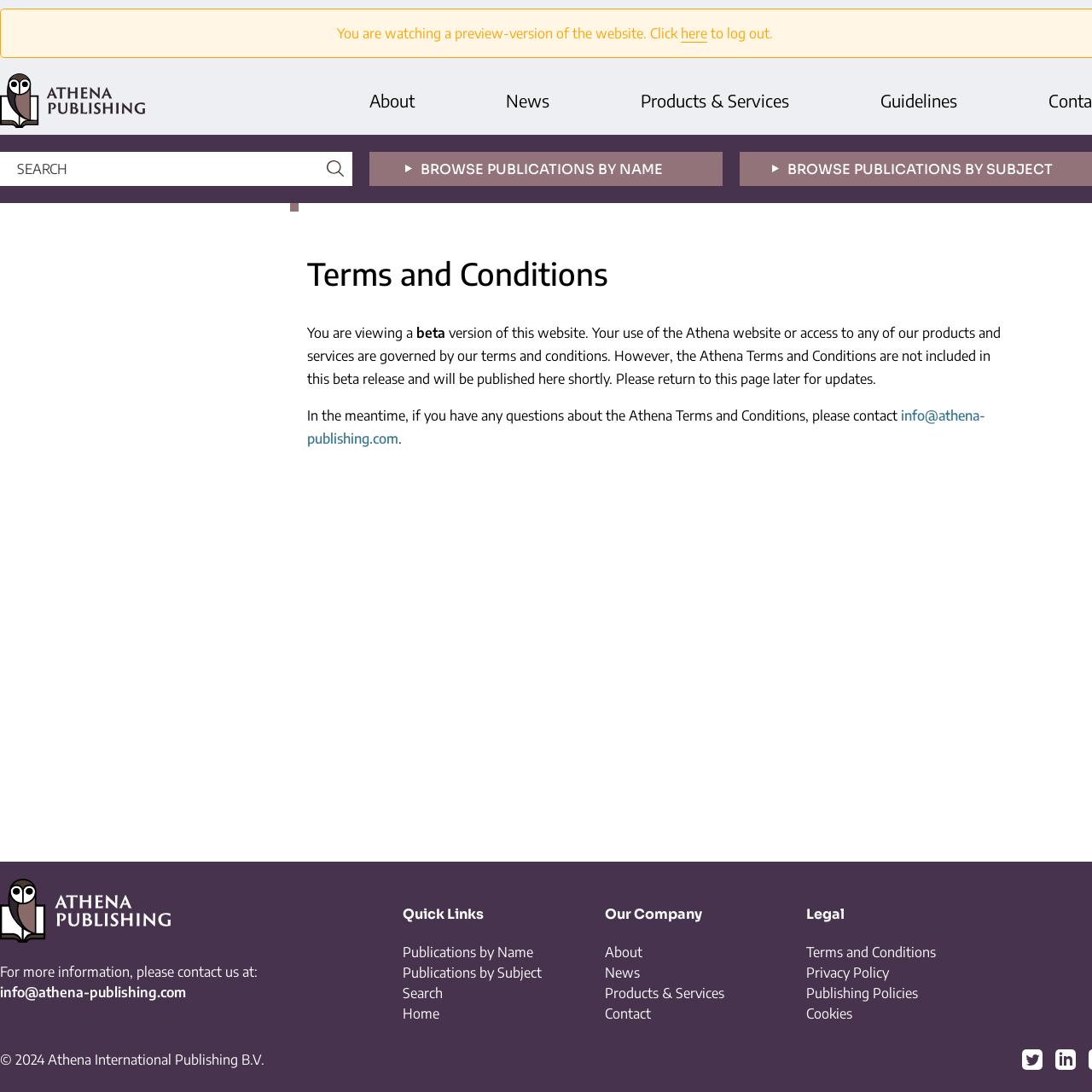What is the category of the link 'Publications by Name'?
Based on the image content, provide your answer in one word or a short phrase.

Quick Links